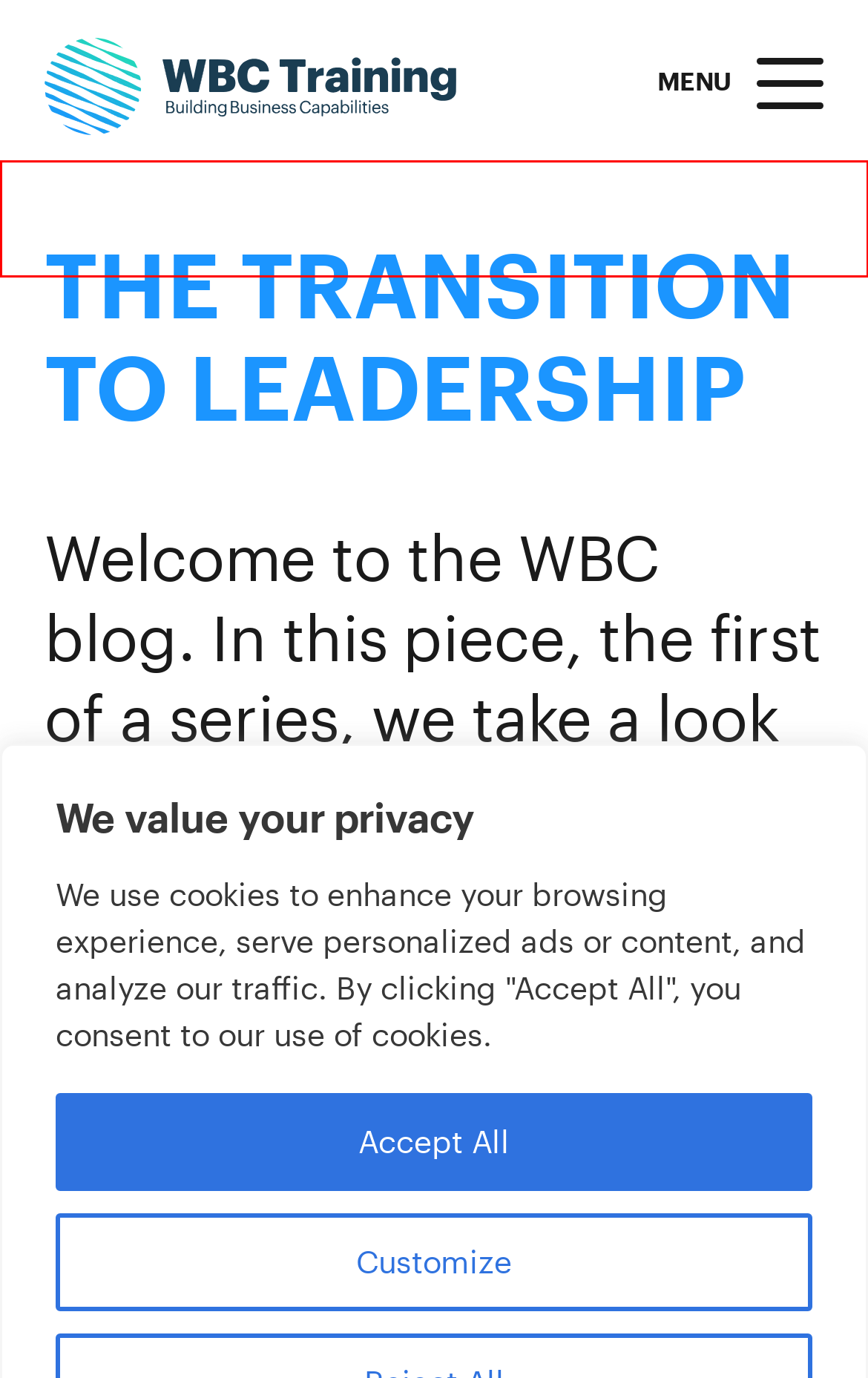Examine the screenshot of the webpage, which includes a red bounding box around an element. Choose the best matching webpage description for the page that will be displayed after clicking the element inside the red bounding box. Here are the candidates:
A. One Page Guides | WBC Training
B. Contact Us | WBC Training
C. Insights & Webinars | WBC Training
D. About Us | WBC Training
E. Our Services | WBC Training
F. White Papers: download
G. Hints & Tips | WBC Training
H. Privacy Notice | WBC Training

C